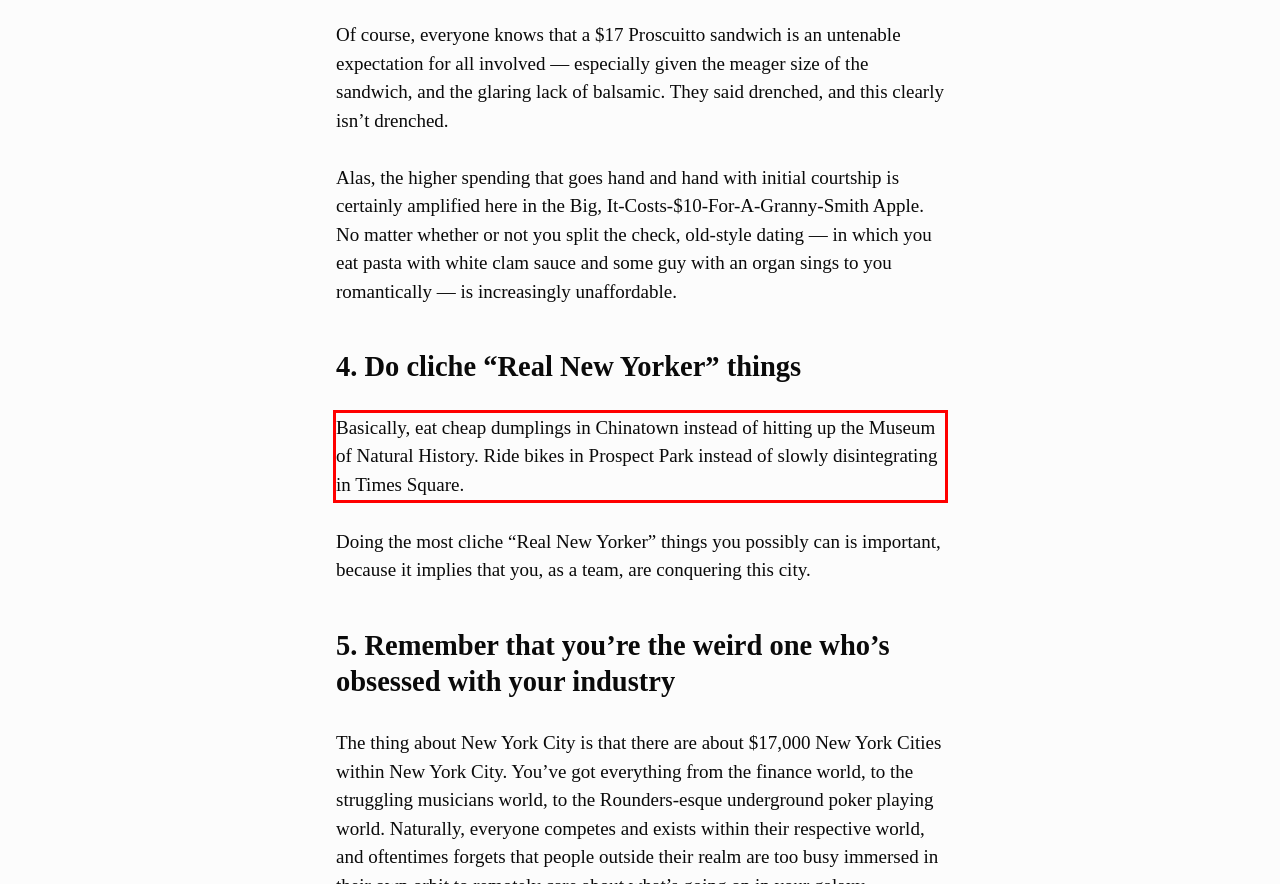Perform OCR on the text inside the red-bordered box in the provided screenshot and output the content.

Basically, eat cheap dumplings in Chinatown instead of hitting up the Museum of Natural History. Ride bikes in Prospect Park instead of slowly disintegrating in Times Square.